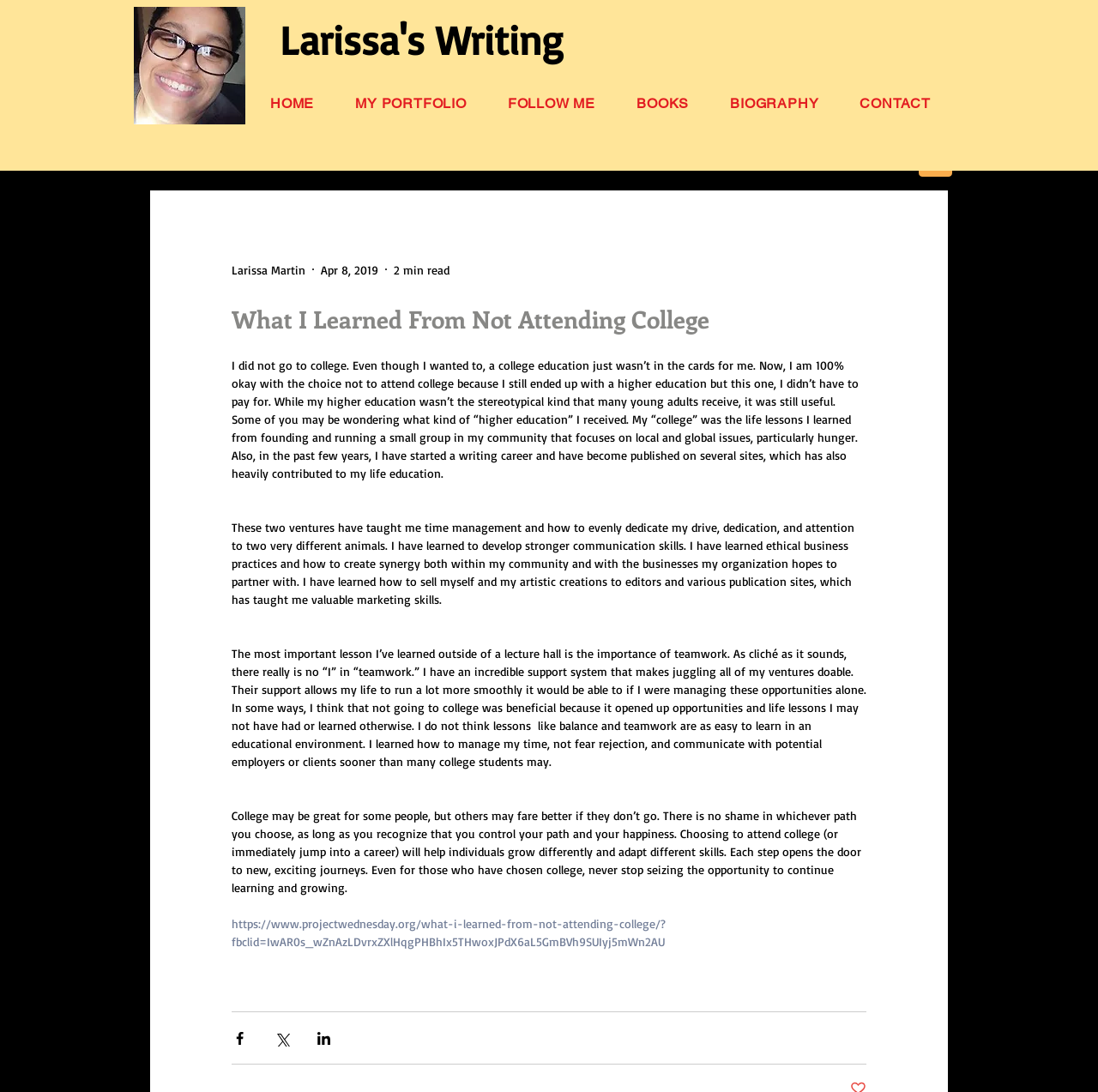Provide a short, one-word or phrase answer to the question below:
How many social media sharing options are available?

3